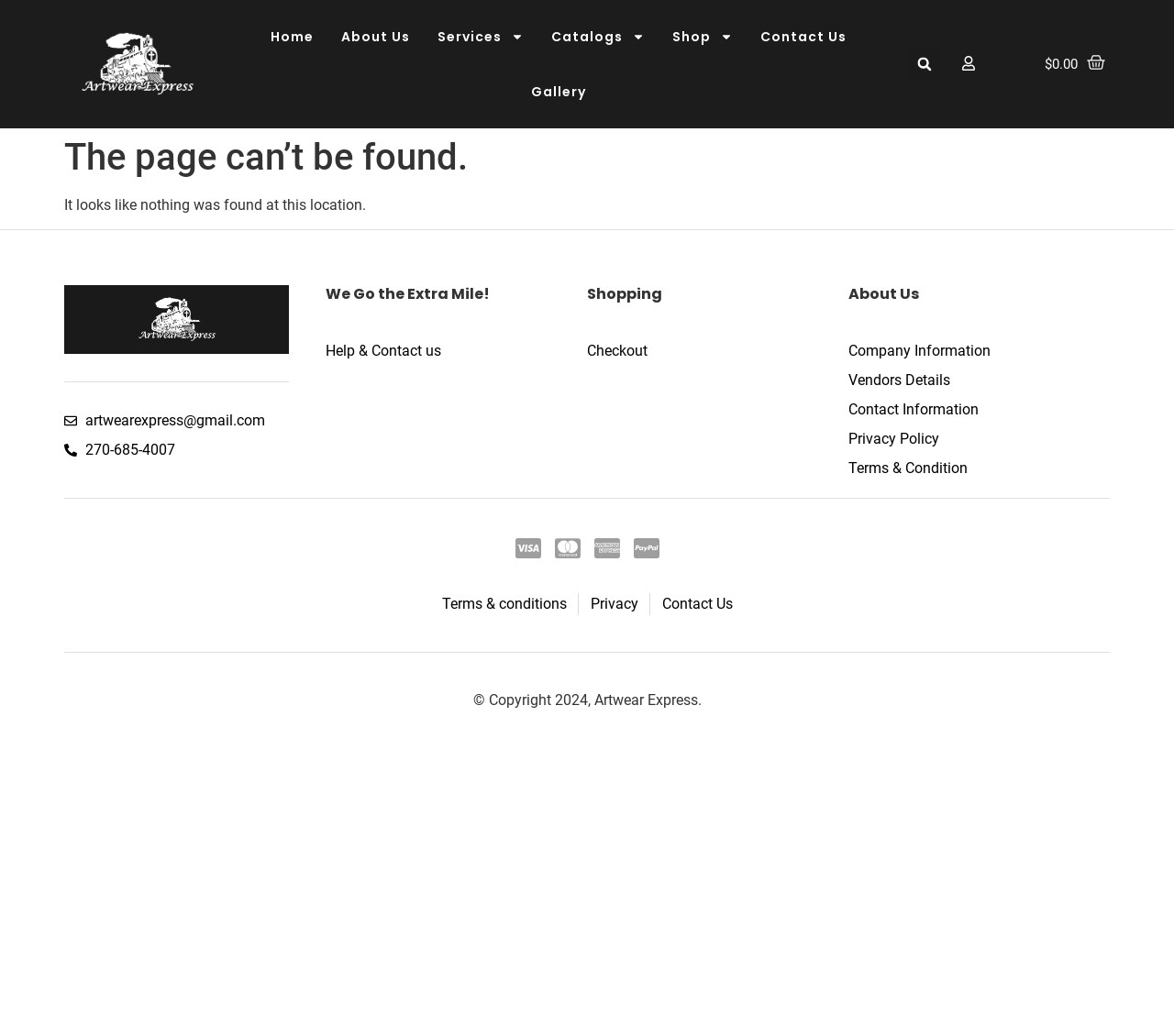Determine the bounding box coordinates of the clickable element necessary to fulfill the instruction: "Go to About Us". Provide the coordinates as four float numbers within the 0 to 1 range, i.e., [left, top, right, bottom].

[0.279, 0.009, 0.361, 0.062]